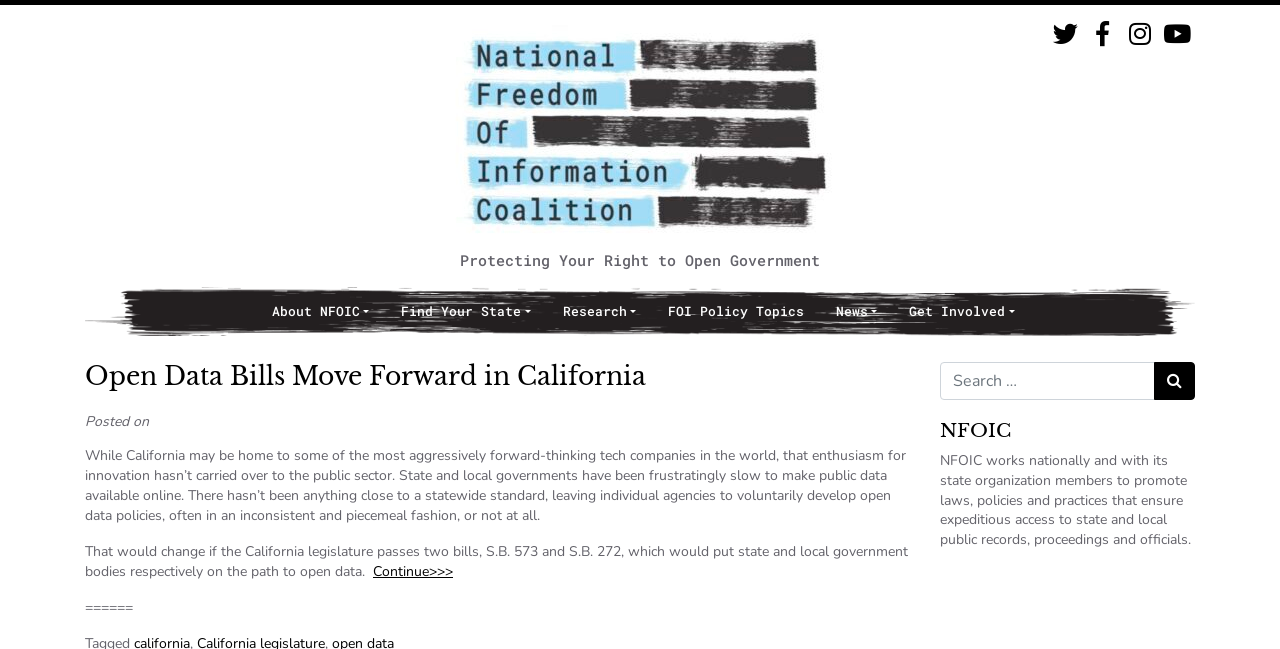What is the text of the webpage's headline?

Open Data Bills Move Forward in California